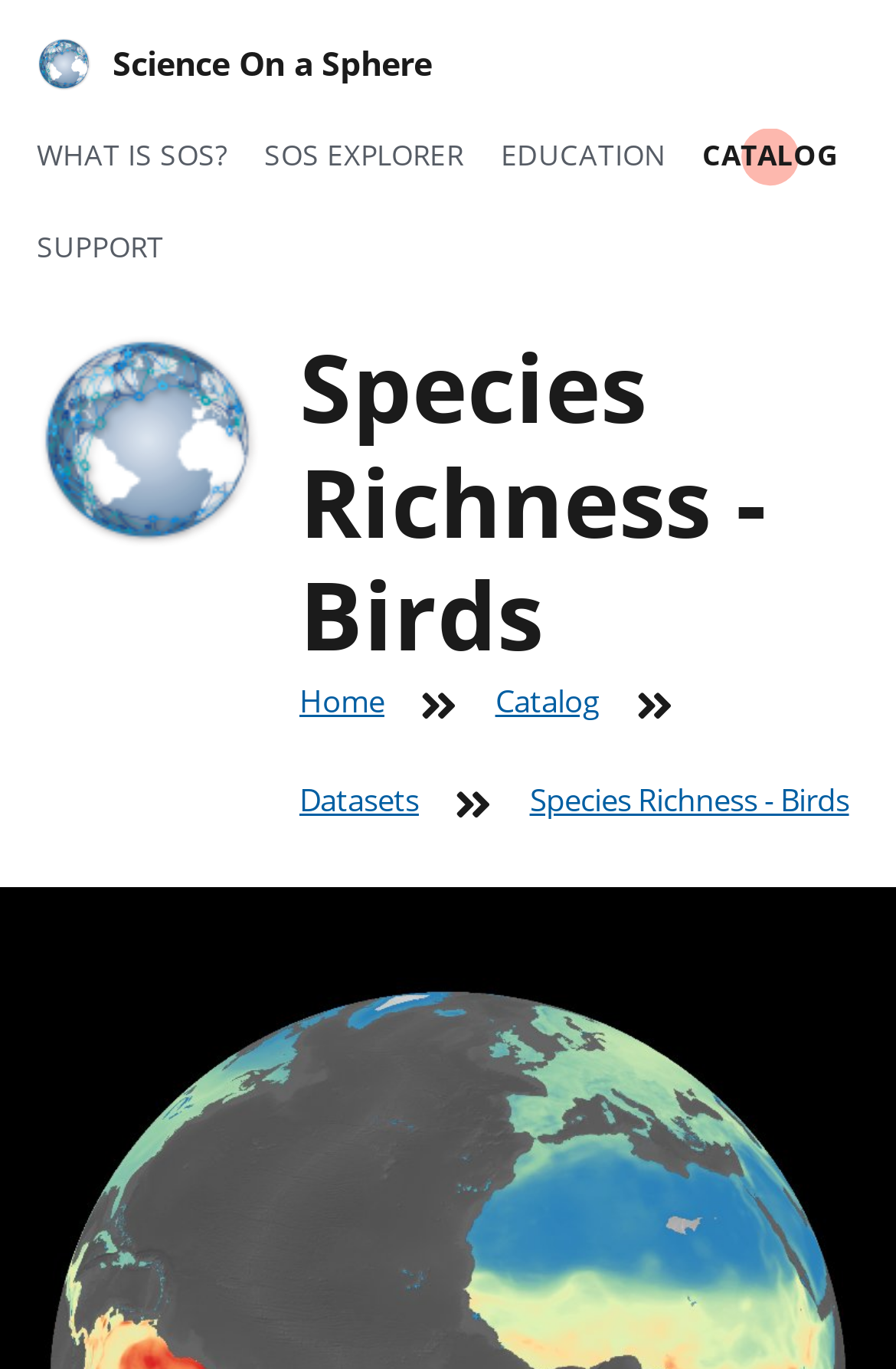Identify the bounding box coordinates of the area you need to click to perform the following instruction: "learn about what is SOS".

[0.041, 0.099, 0.253, 0.128]